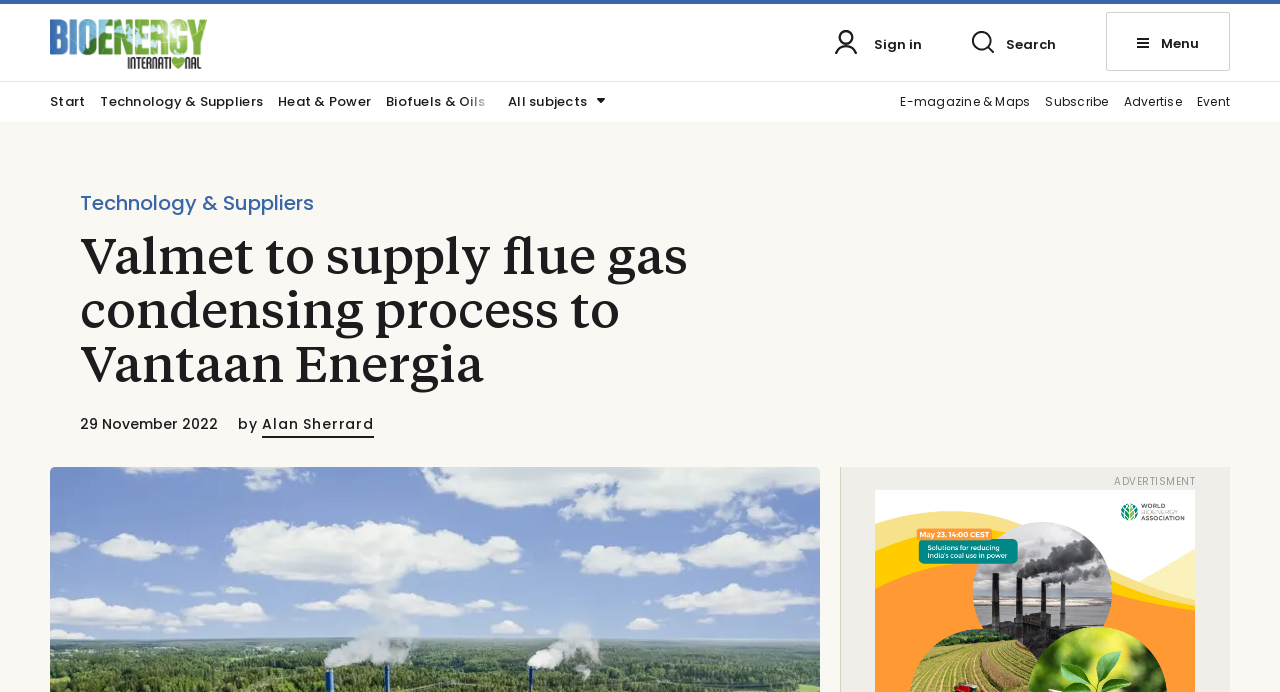Please predict the bounding box coordinates of the element's region where a click is necessary to complete the following instruction: "Click on the Bioenergy International logo". The coordinates should be represented by four float numbers between 0 and 1, i.e., [left, top, right, bottom].

[0.039, 0.027, 0.162, 0.1]